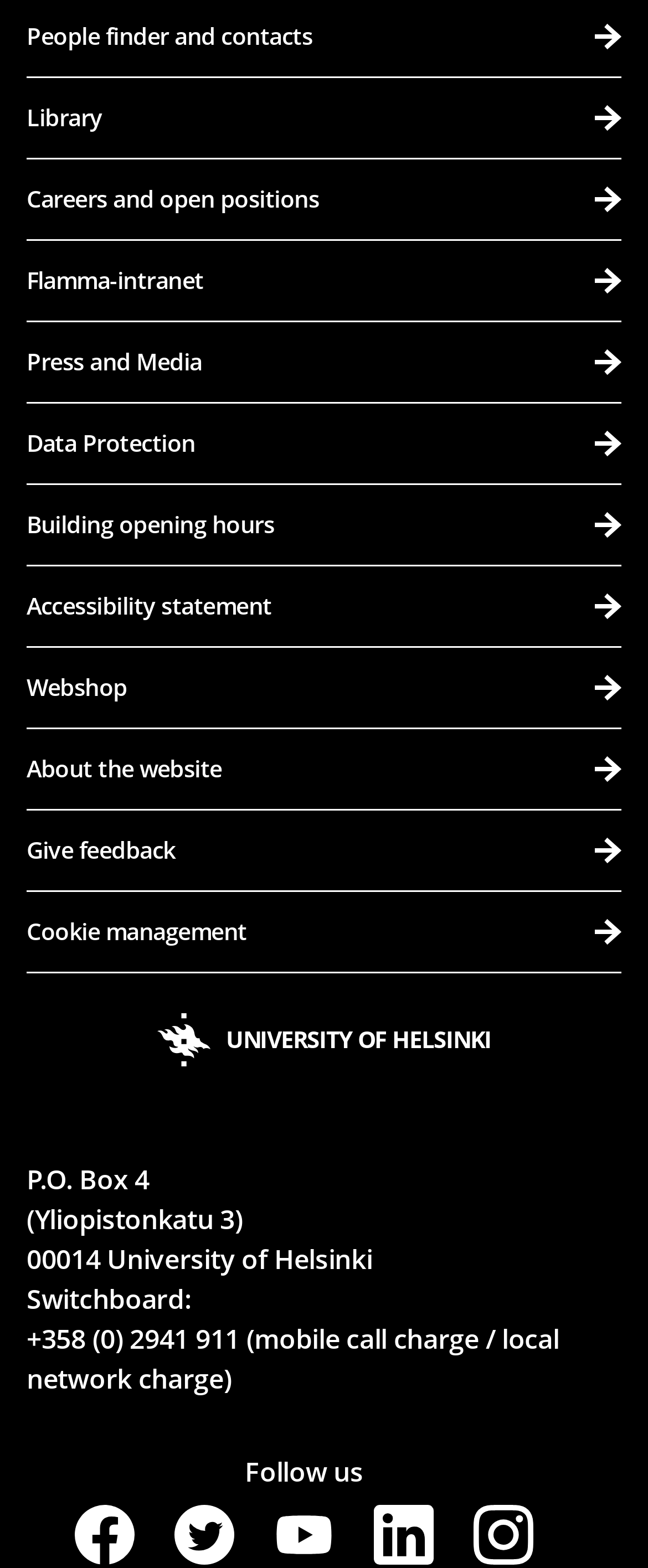Determine the bounding box for the UI element as described: "holiday cottage in scotland". The coordinates should be represented as four float numbers between 0 and 1, formatted as [left, top, right, bottom].

None